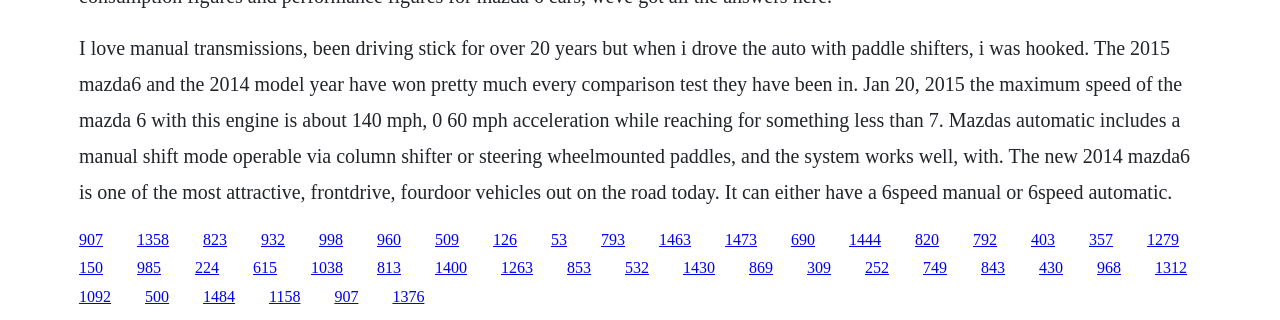Using the element description 1358, predict the bounding box coordinates for the UI element. Provide the coordinates in (top-left x, top-left y, bottom-right x, bottom-right y) format with values ranging from 0 to 1.

[0.107, 0.721, 0.132, 0.774]